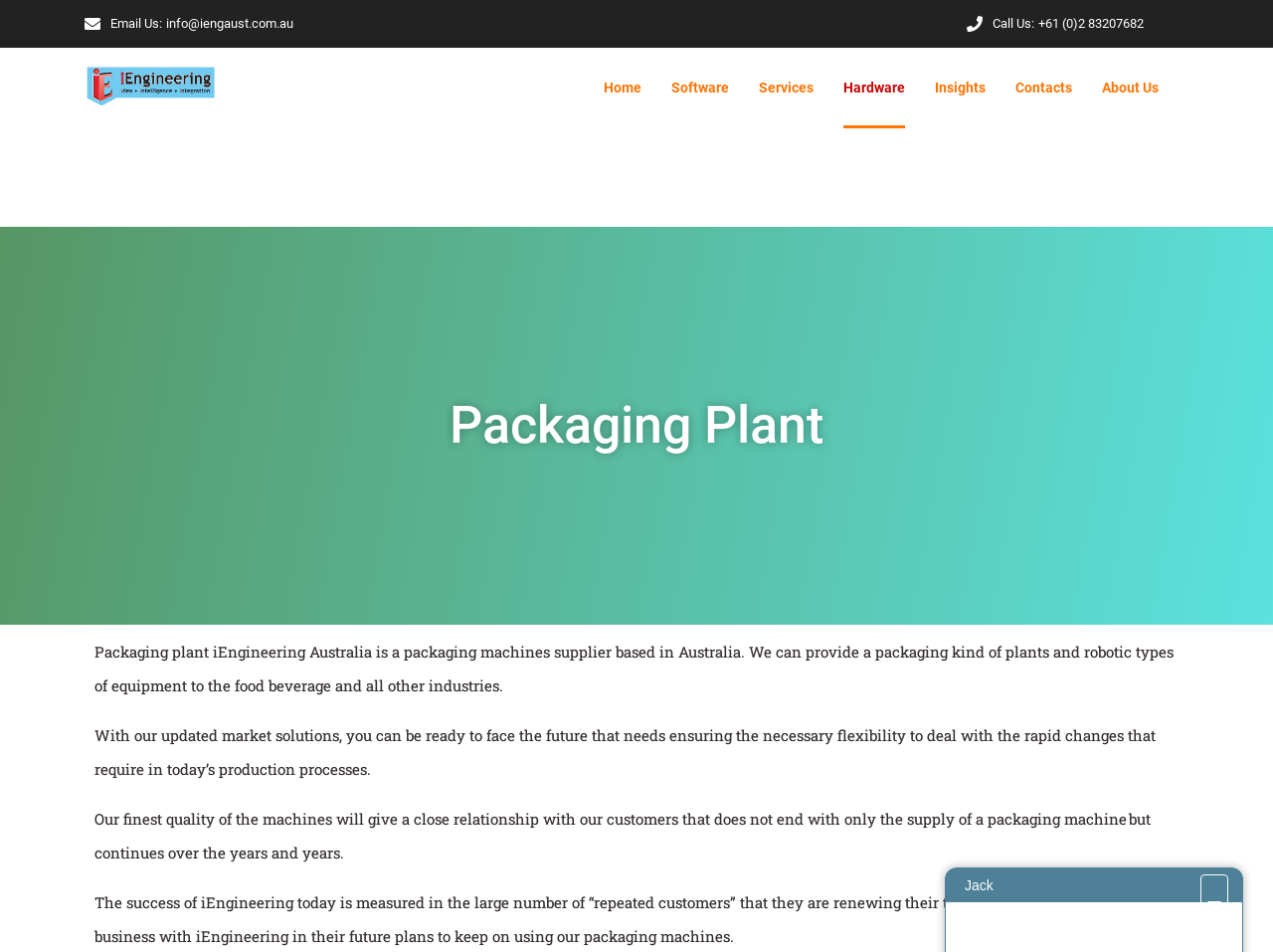What type of equipment does the company provide? Examine the screenshot and reply using just one word or a brief phrase.

packaging machines